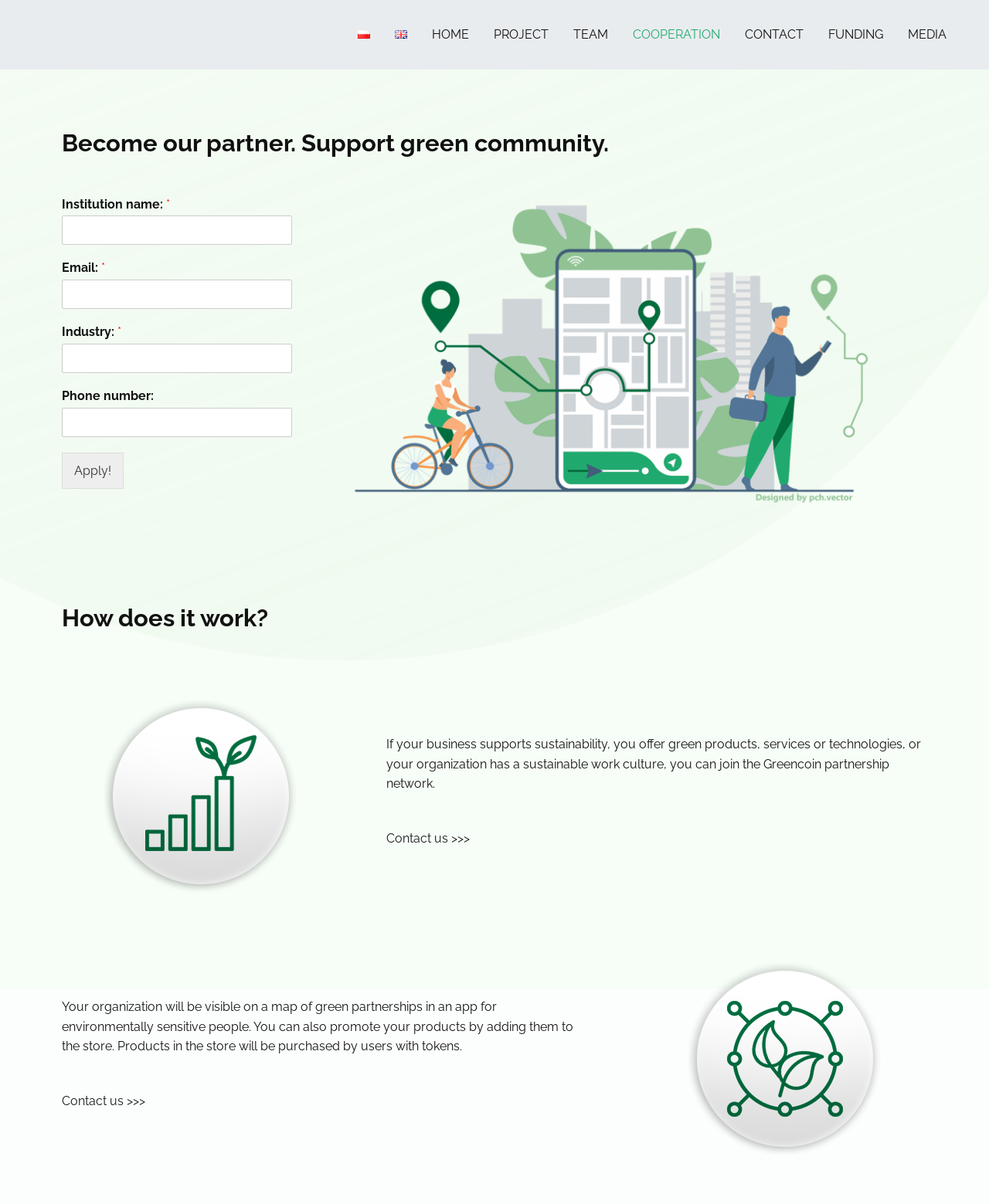Find the bounding box coordinates of the clickable area that will achieve the following instruction: "Contact us".

[0.391, 0.69, 0.475, 0.703]